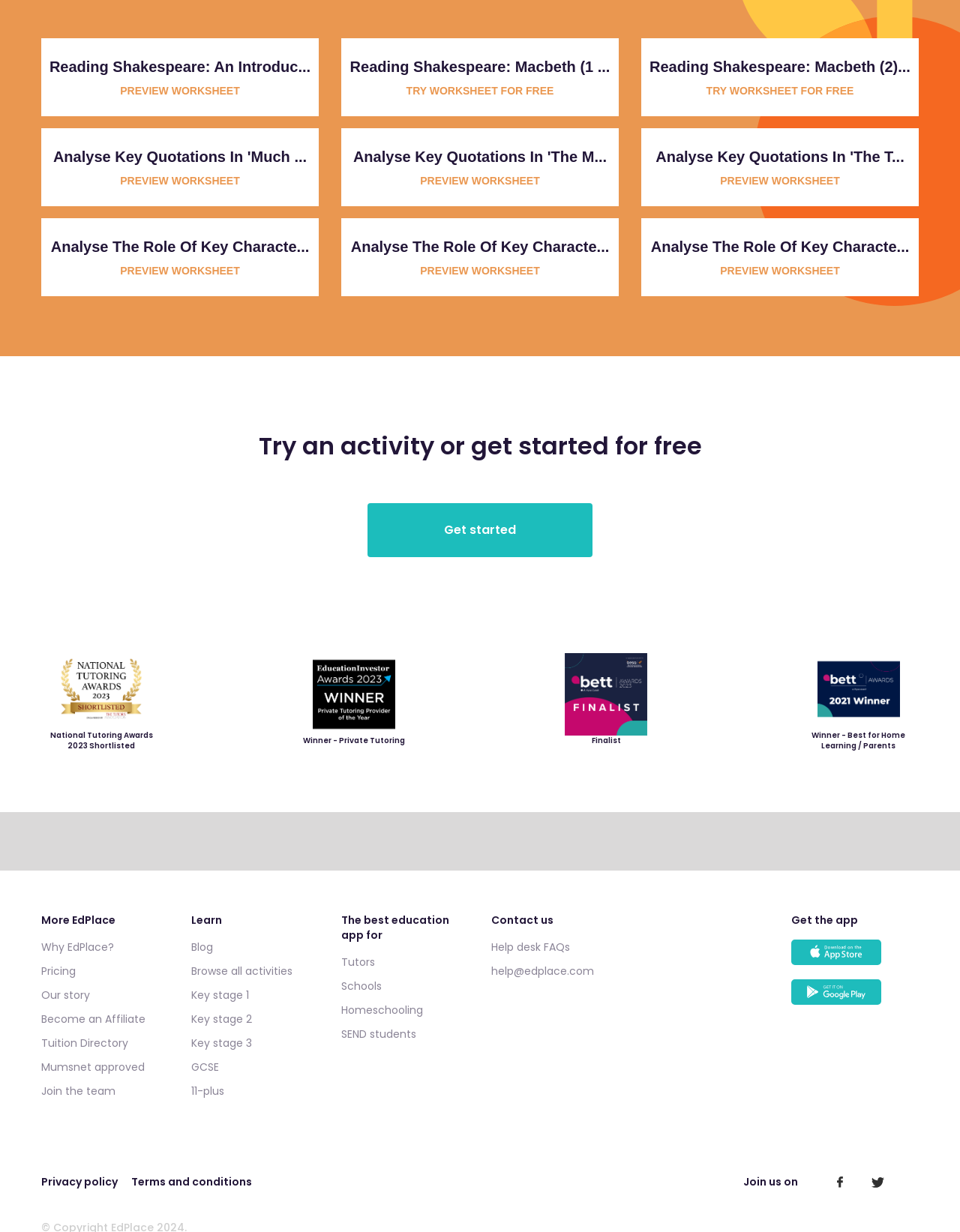Determine the bounding box coordinates for the UI element described. Format the coordinates as (top-left x, top-left y, bottom-right x, bottom-right y) and ensure all values are between 0 and 1. Element description: Terms and conditions

[0.137, 0.953, 0.262, 0.965]